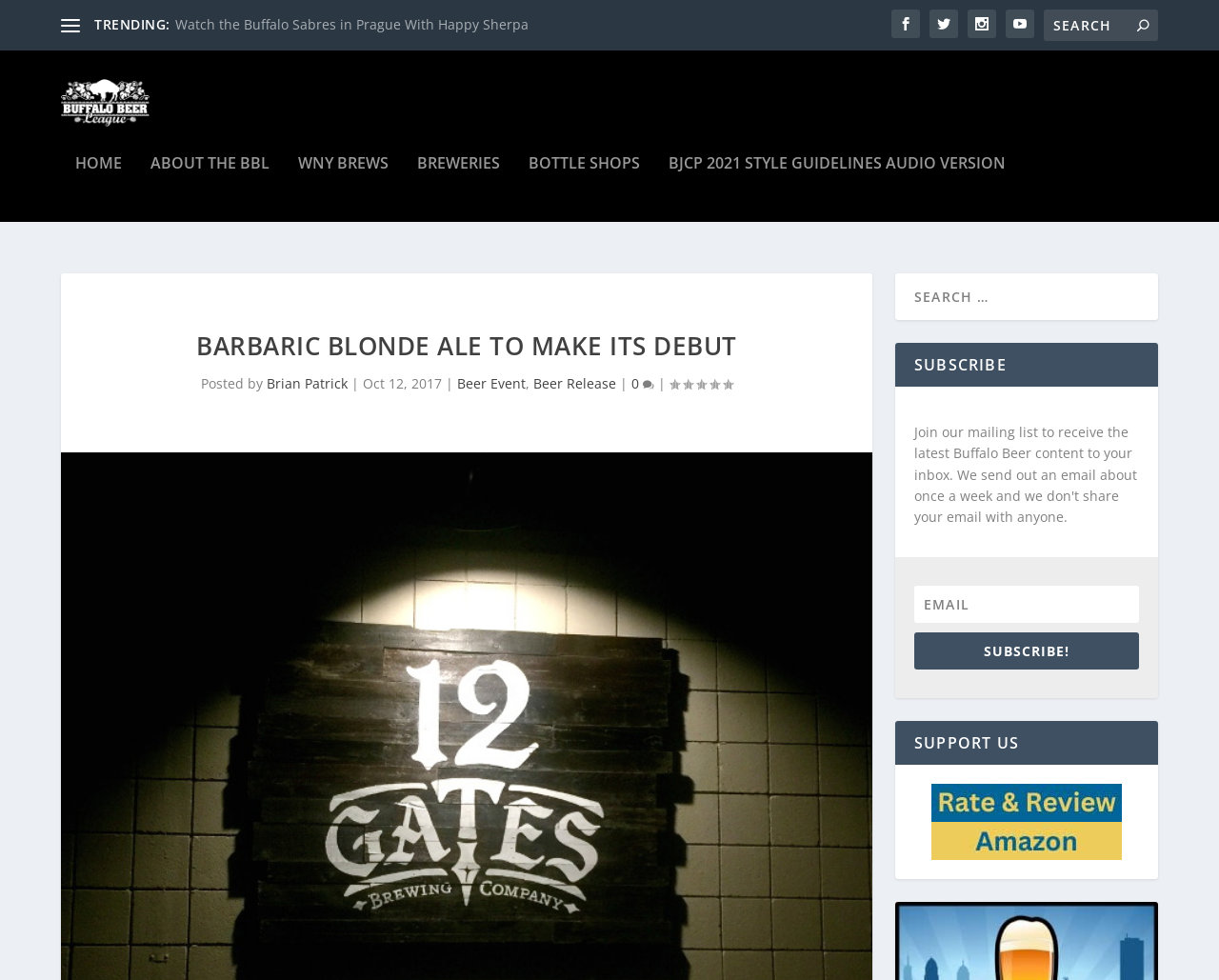Summarize the webpage with a detailed and informative caption.

The webpage is about the Buffalo Beer League, with a focus on the debut of Barbaric Blonde Ale. At the top left, there is a link to the homepage and a search bar. Below the search bar, there are several links to different sections of the website, including "About the BBL", "WNY Brews", "Breweries", and "Bottle Shops".

The main content of the page is an article about the debut of Barbaric Blonde Ale, with a heading that reads "BARBARIC BLONDE ALE TO MAKE ITS DEBUT". The article is written by Brian Patrick and was posted on October 12, 2017. There are also links to related categories, such as "Beer Event" and "Beer Release", and a rating system with a score of 0.00.

To the right of the article, there are several social media links, represented by icons, and a search bar. Below the article, there is a section to subscribe to the website via email, with a heading that reads "SUBSCRIBE". There is also a section to support the website, with a heading that reads "SUPPORT US", and two links to unknown destinations.

At the very top of the page, there is a trending section with a link to an article about watching the Buffalo Sabres in Prague with Happy Sherpa. There is also a link to the Buffalo Beer League logo, which is an image.